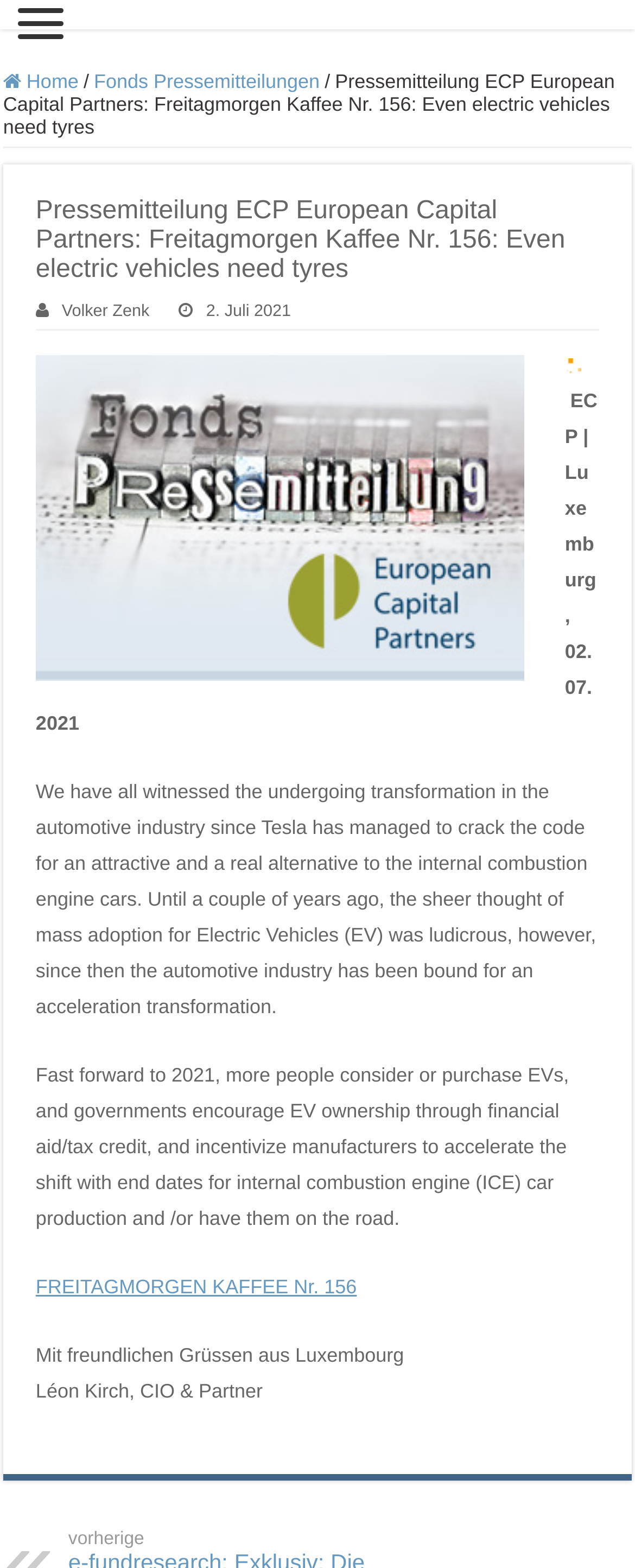Articulate a complete and detailed caption of the webpage elements.

This webpage appears to be a press release from ECP European Capital Partners, titled "Freitagmorgen Kaffee Nr. 156: Even electric vehicles need tyres". At the top, there are several links, including "Home" and "Fonds Pressemitteilungen", which are positioned horizontally and take up a small portion of the top section. 

Below these links, there is a heading that displays the title of the press release. Underneath the heading, there is a link to the author, Volker Zenk, and the date of the press release, July 2, 2021. 

The main content of the press release is divided into several paragraphs. The first paragraph discusses the transformation in the automotive industry since Tesla's success. The second paragraph talks about the increasing adoption of electric vehicles and governments' incentives for EV ownership. 

On the right side of the second paragraph, there is a link with an accompanying image, "Bei der FondsAuswahl zählt die Unabhängigkeit vom Anbieter!". 

The rest of the content includes more paragraphs, a link to "FREITAGMORGEN KAFFEE Nr. 156", and a closing message from Léon Kirch, CIO & Partner, with a greeting from Luxembourg.